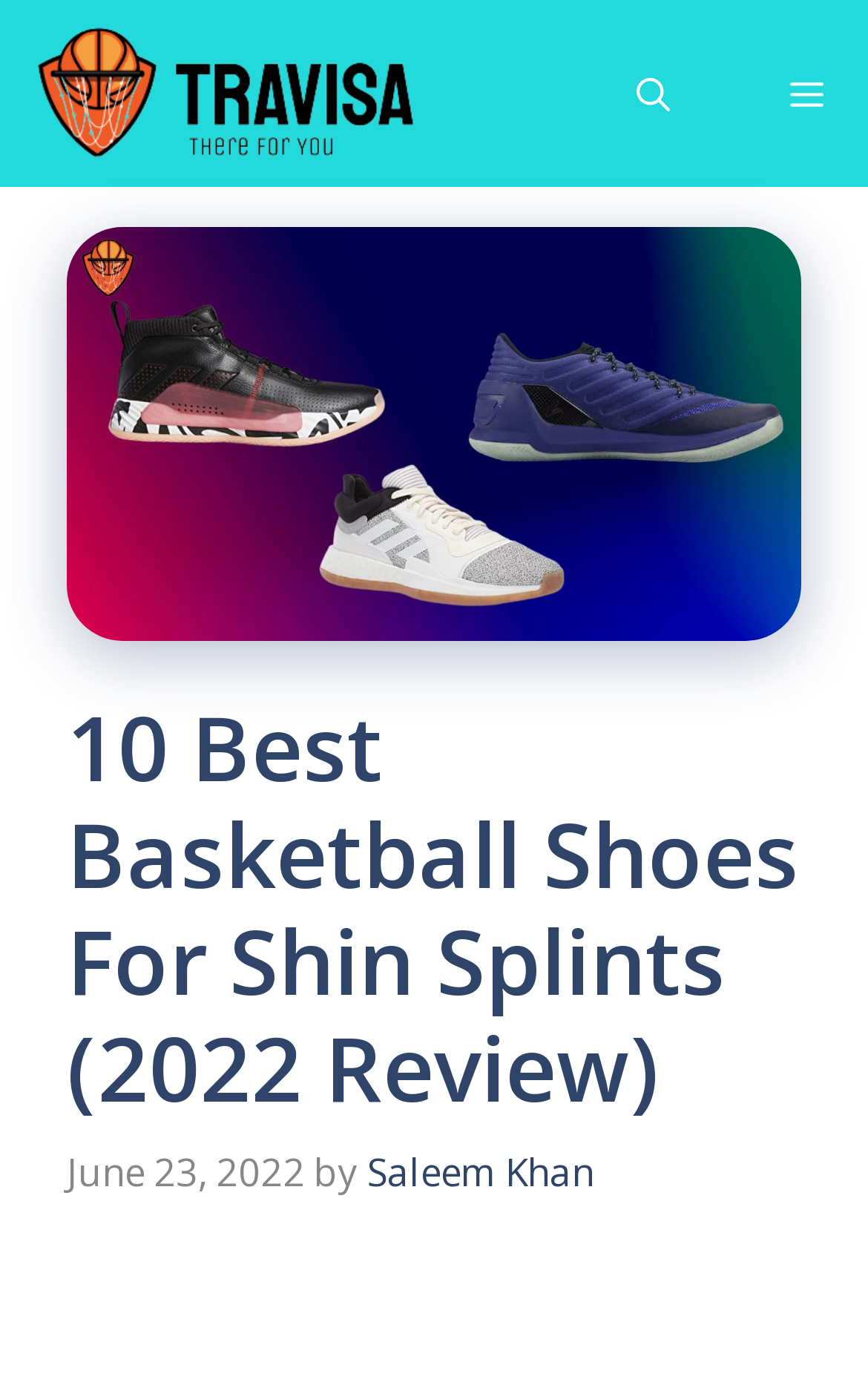What is the primary navigation element on the webpage?
Observe the image and answer the question with a one-word or short phrase response.

Primary